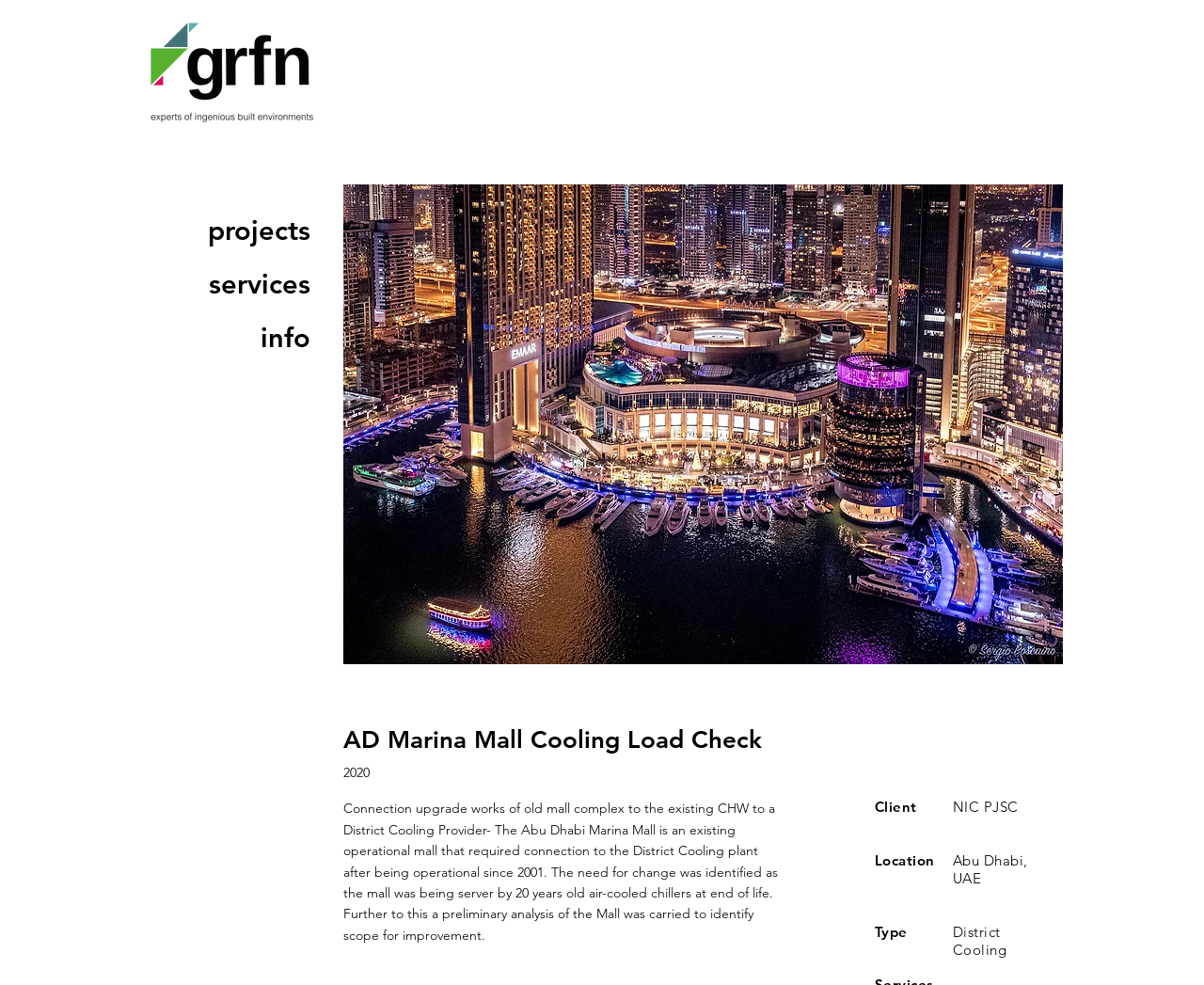What is the client of the project? Refer to the image and provide a one-word or short phrase answer.

NIC PJSC